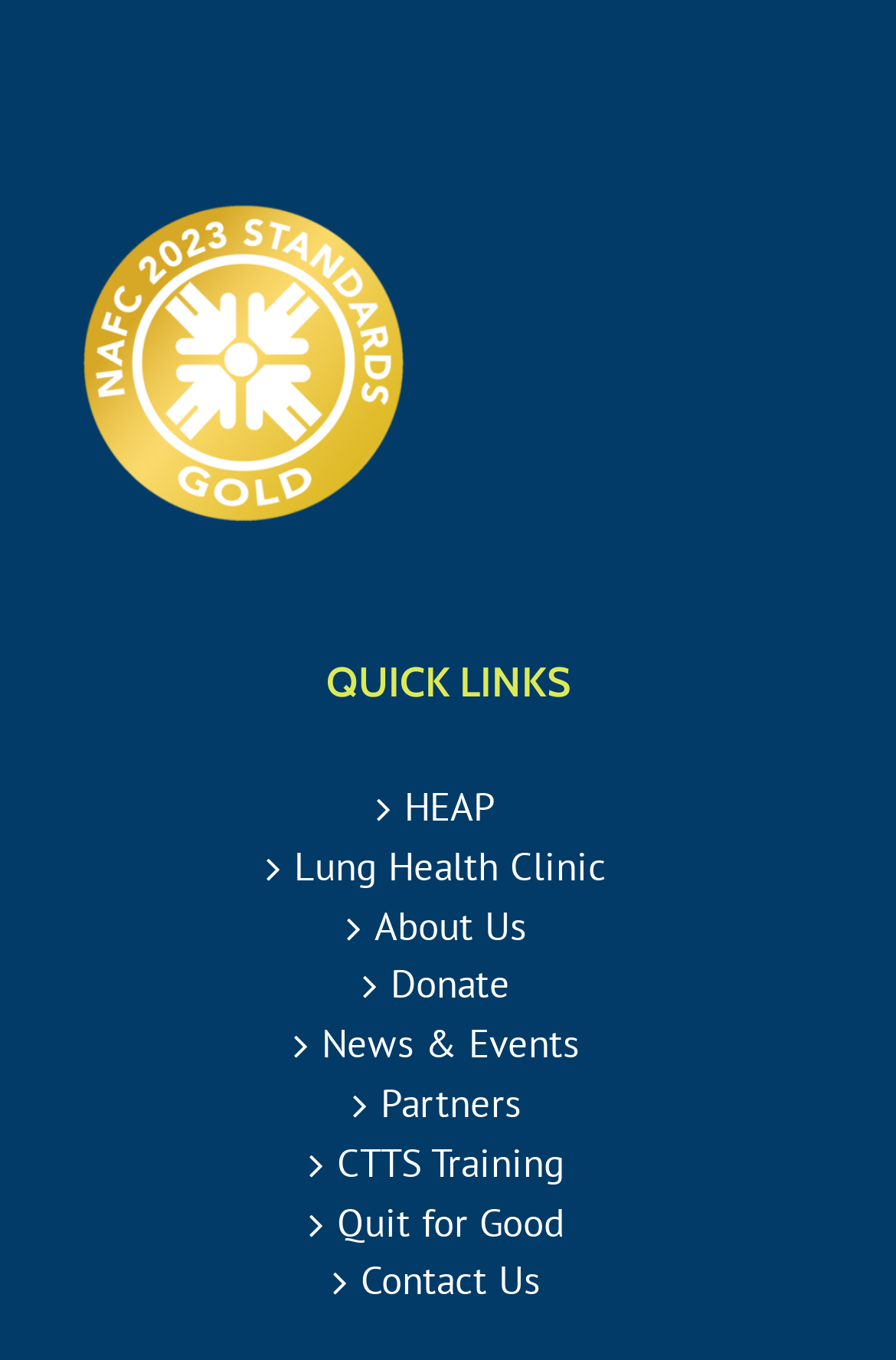What is the horizontal position of the first quick link?
From the image, provide a succinct answer in one word or a short phrase.

Left